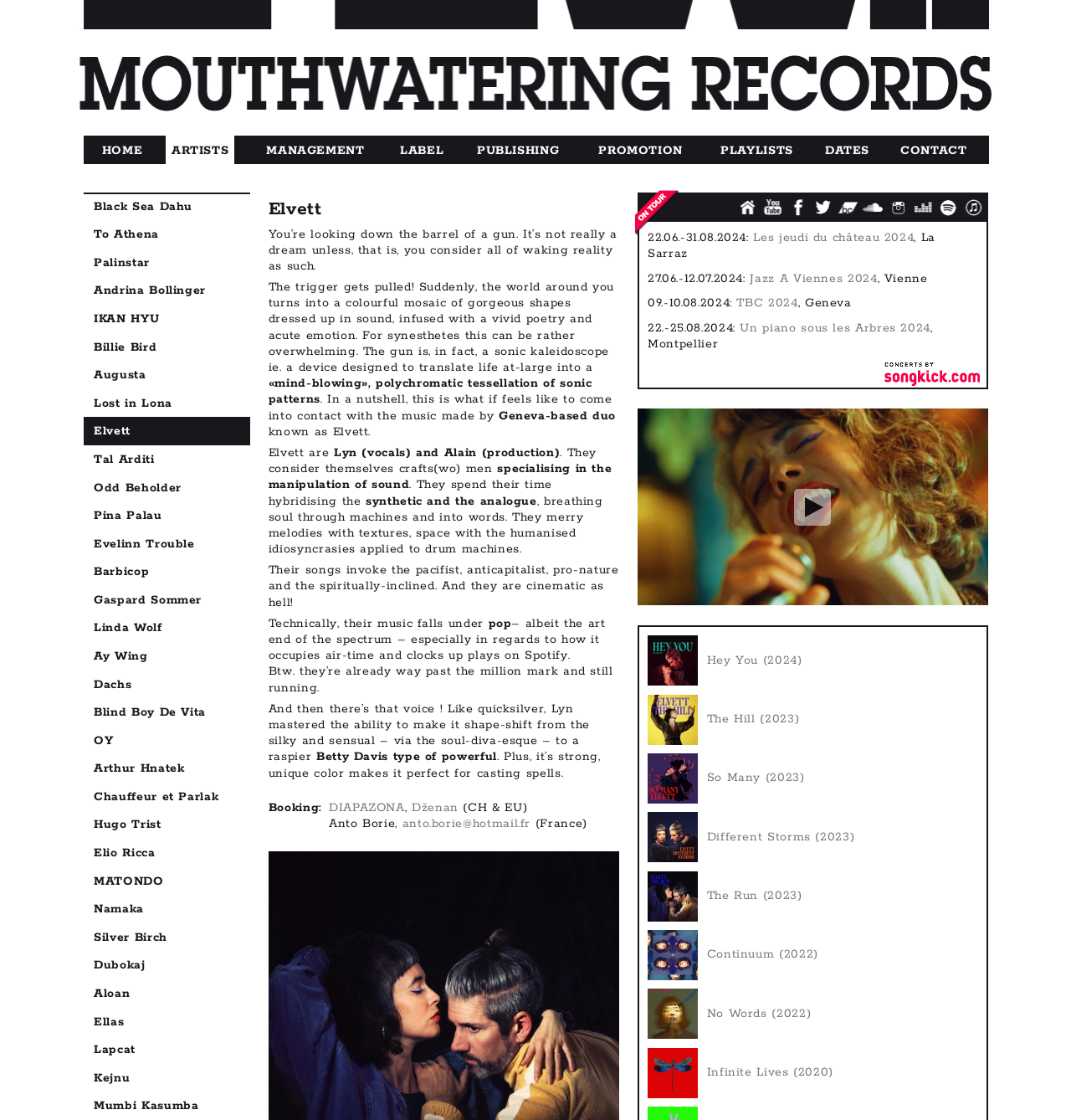How many plays have Elvett's songs reached on Spotify?
From the screenshot, provide a brief answer in one word or phrase.

over a million